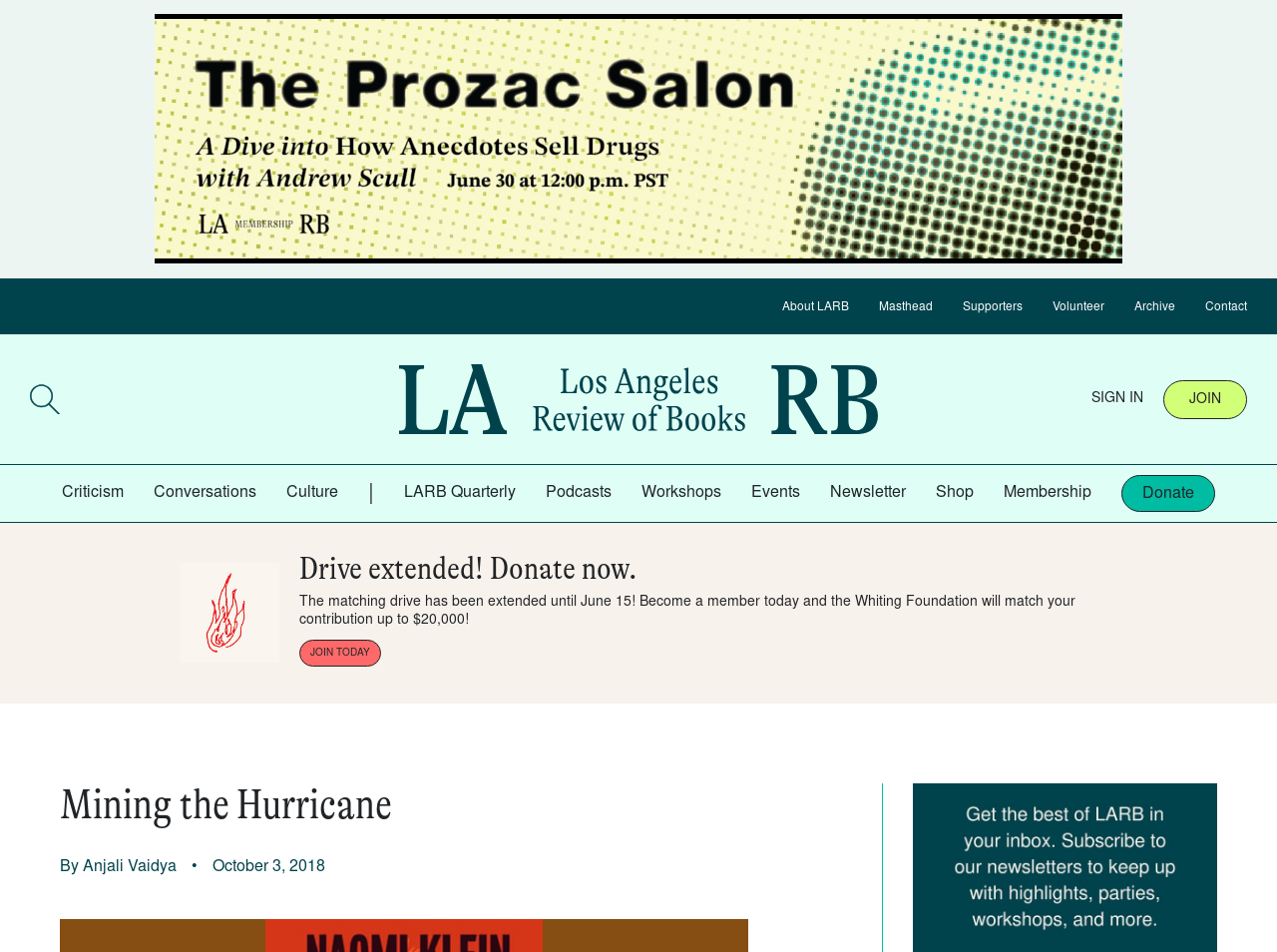Locate the primary heading on the webpage and return its text.

Mining the Hurricane